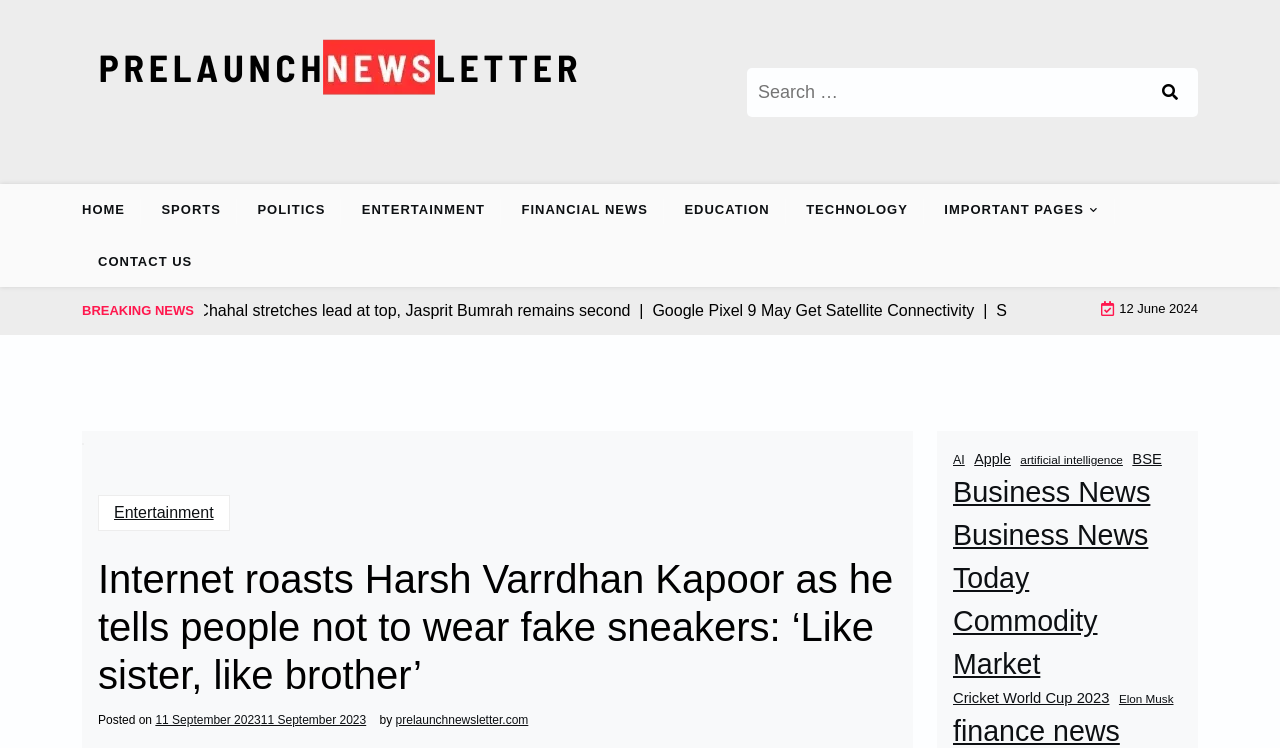Indicate the bounding box coordinates of the element that needs to be clicked to satisfy the following instruction: "Open the product page". The coordinates should be four float numbers between 0 and 1, i.e., [left, top, right, bottom].

None